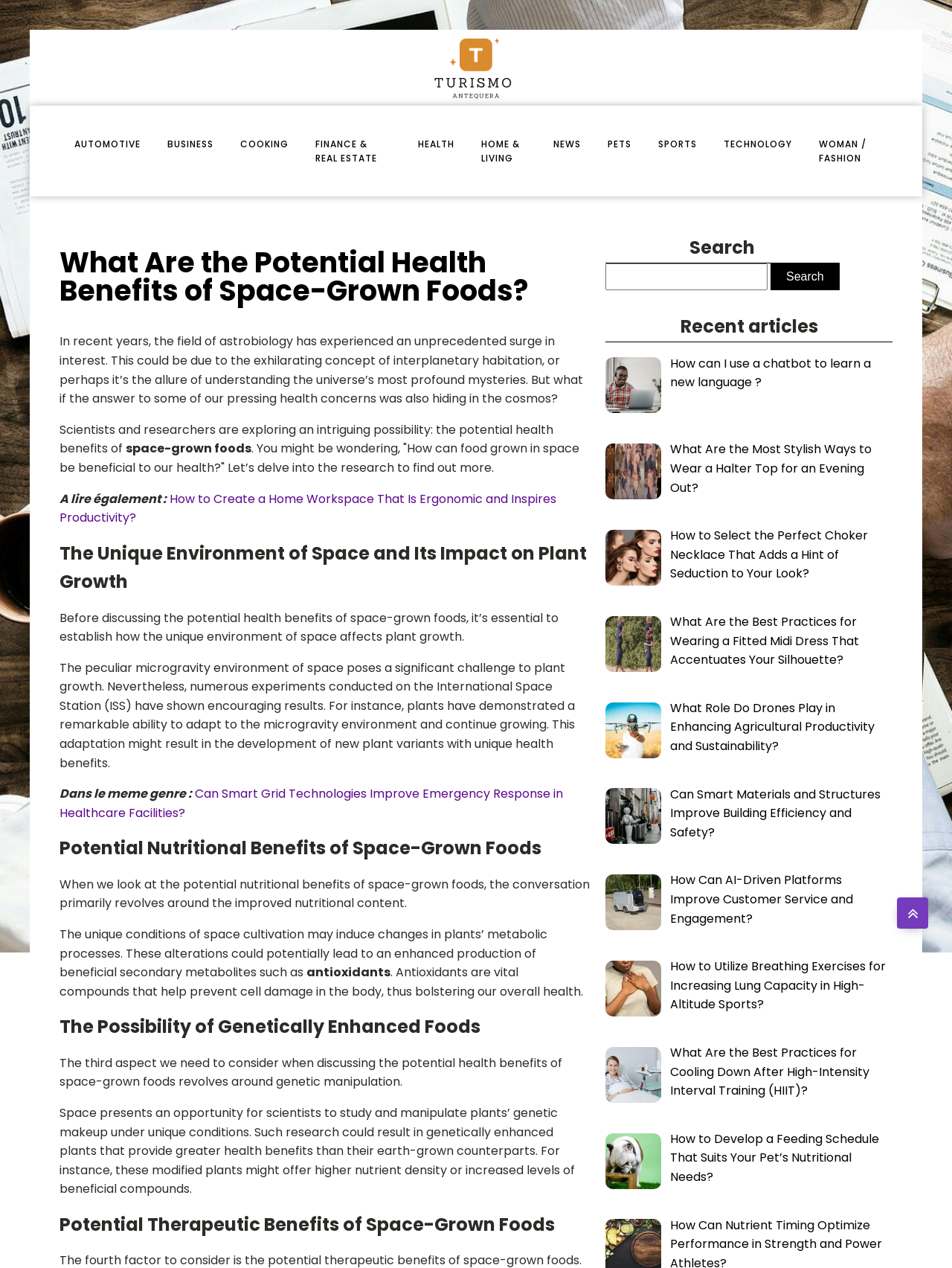For the given element description finance & real estate, determine the bounding box coordinates of the UI element. The coordinates should follow the format (top-left x, top-left y, bottom-right x, bottom-right y) and be within the range of 0 to 1.

[0.317, 0.096, 0.425, 0.142]